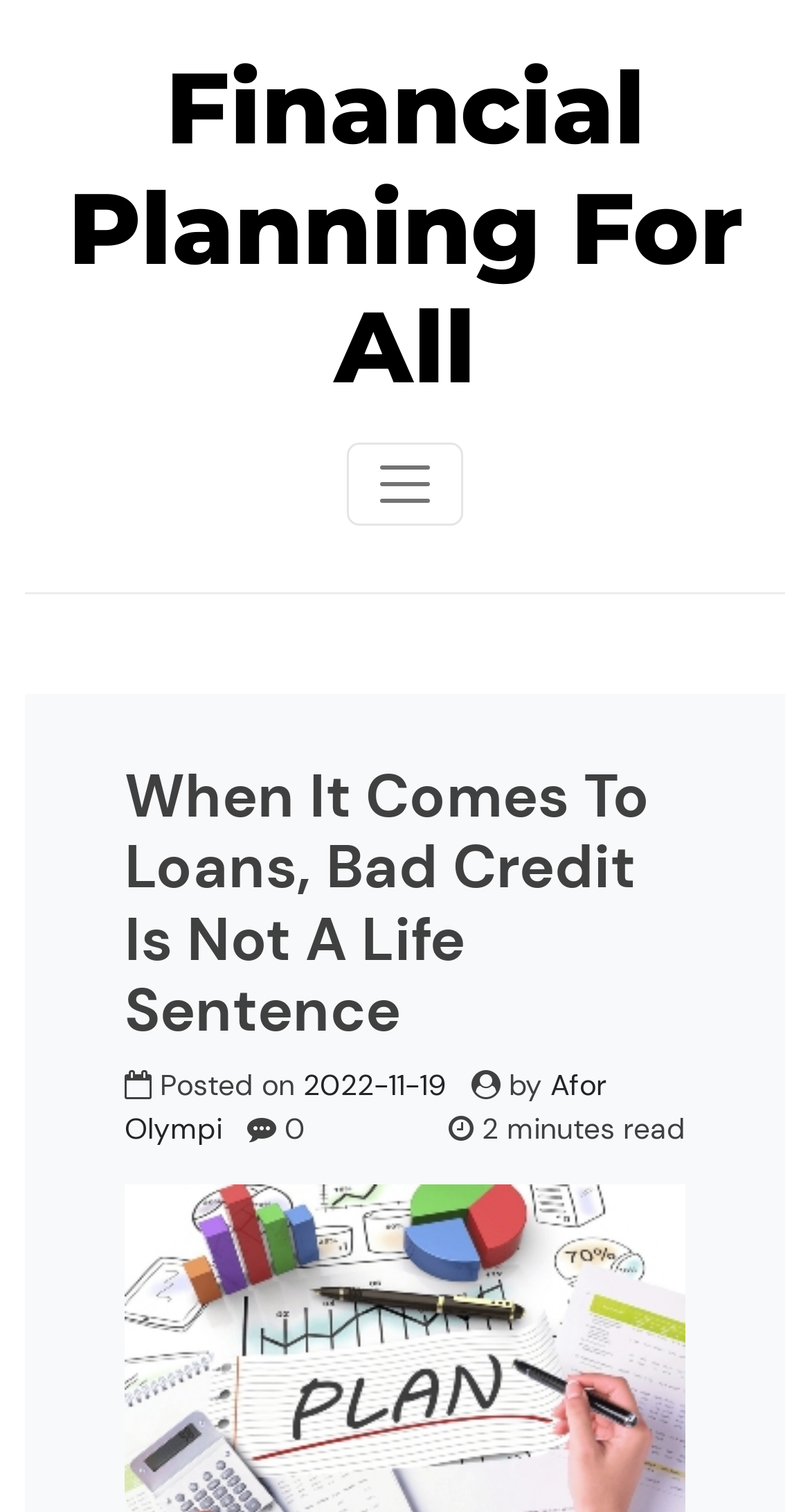Please determine and provide the text content of the webpage's heading.

Financial Planning For All